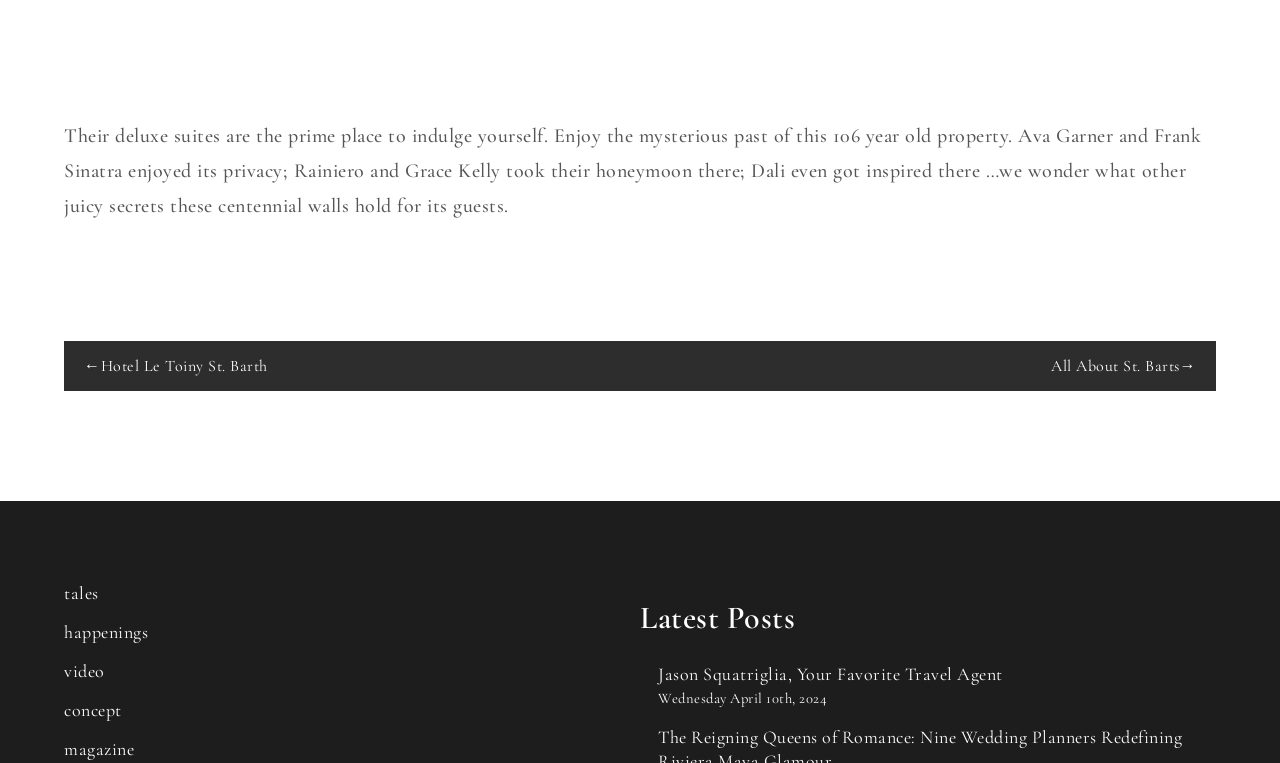Could you find the bounding box coordinates of the clickable area to complete this instruction: "read Jason Squatriglia's post"?

[0.514, 0.868, 0.783, 0.897]